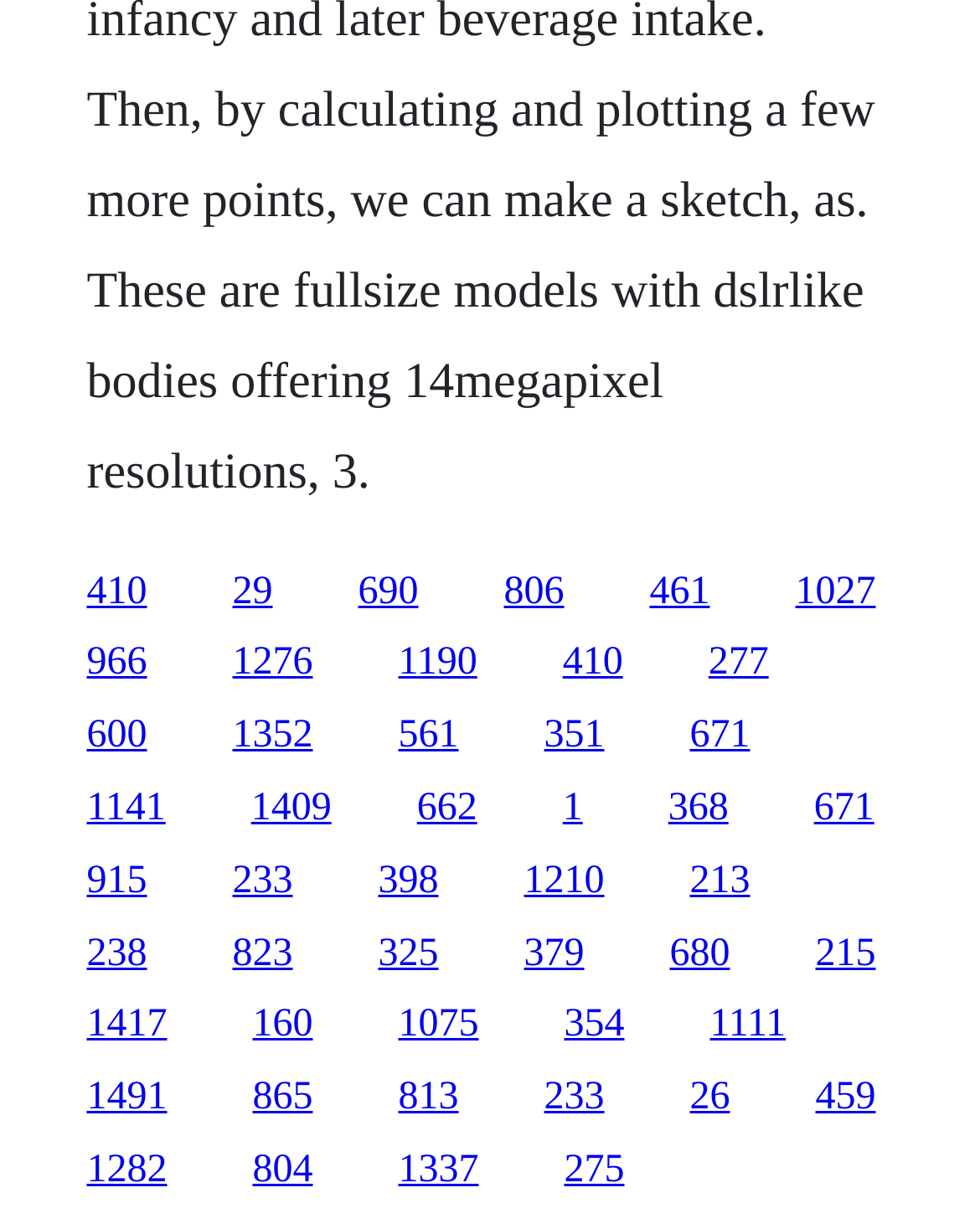Locate the bounding box coordinates of the area you need to click to fulfill this instruction: 'go to the 671 link'. The coordinates must be in the form of four float numbers ranging from 0 to 1: [left, top, right, bottom].

[0.704, 0.581, 0.765, 0.616]